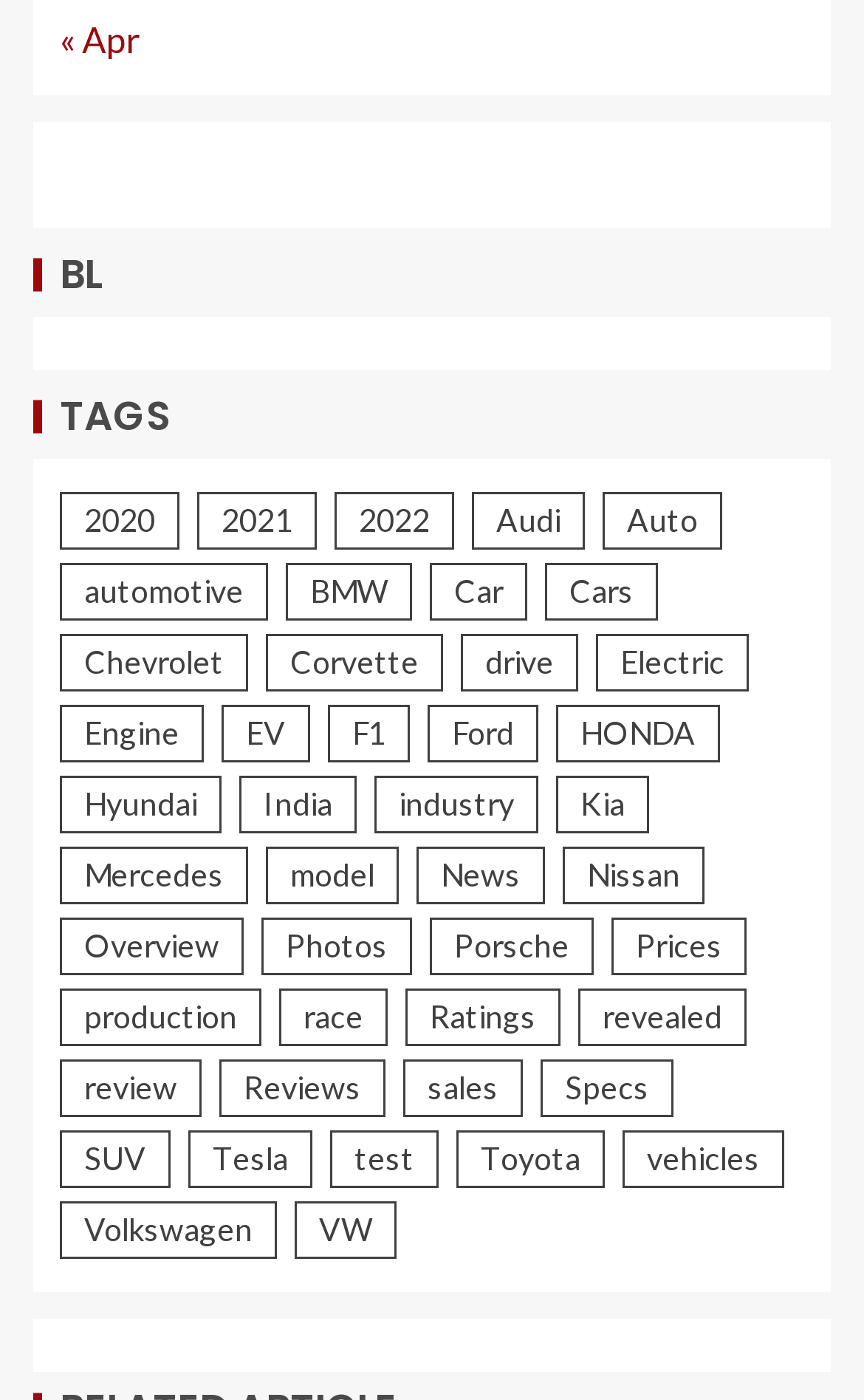Provide a one-word or brief phrase answer to the question:
How many links are related to car reviews?

2